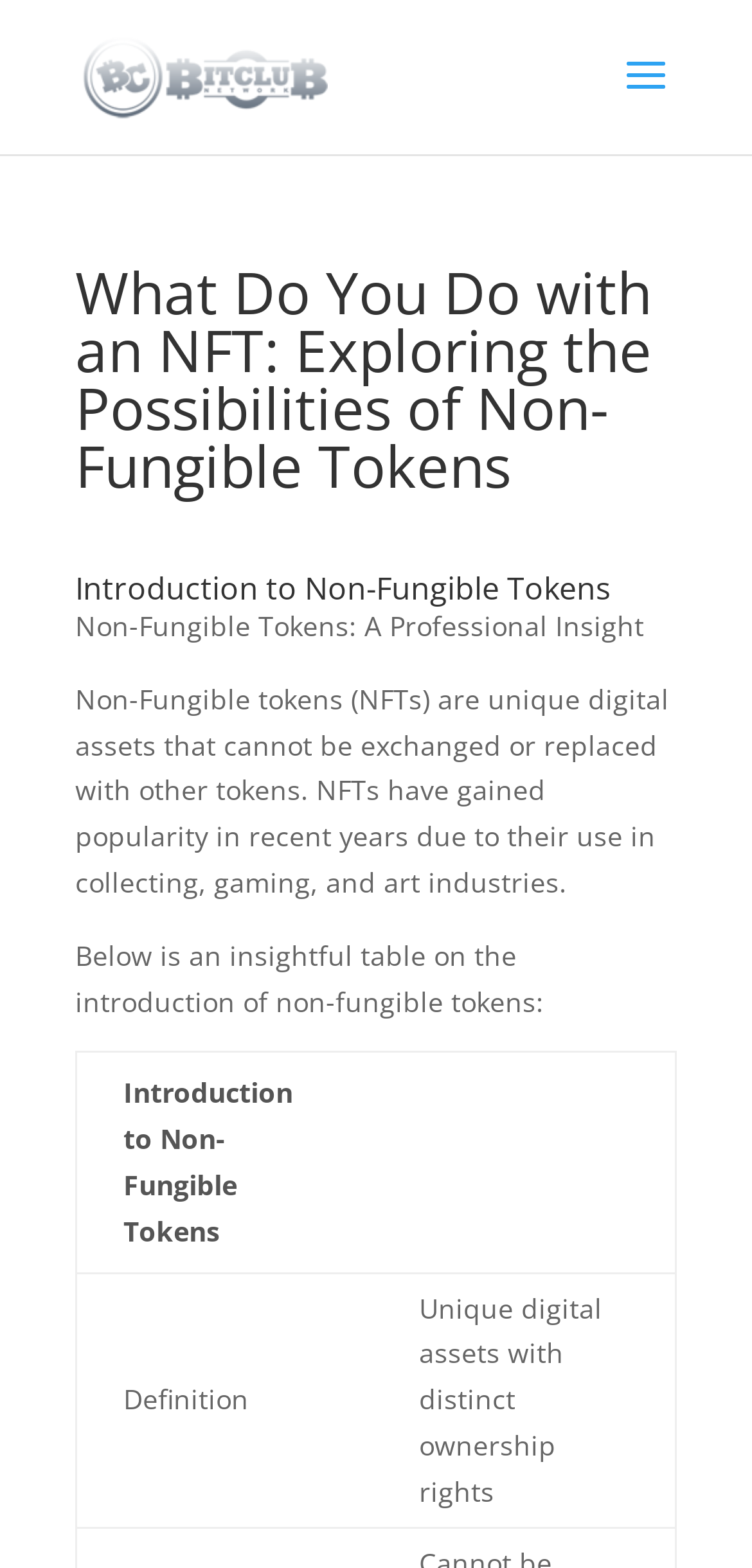Based on the image, provide a detailed response to the question:
What is the name of the website linked at the top of the webpage?

The link at the top of the webpage is an image and text link with the text 'BitClubPool - Crypto Guides For Beginners', indicating that it is a link to the BitClubPool website.